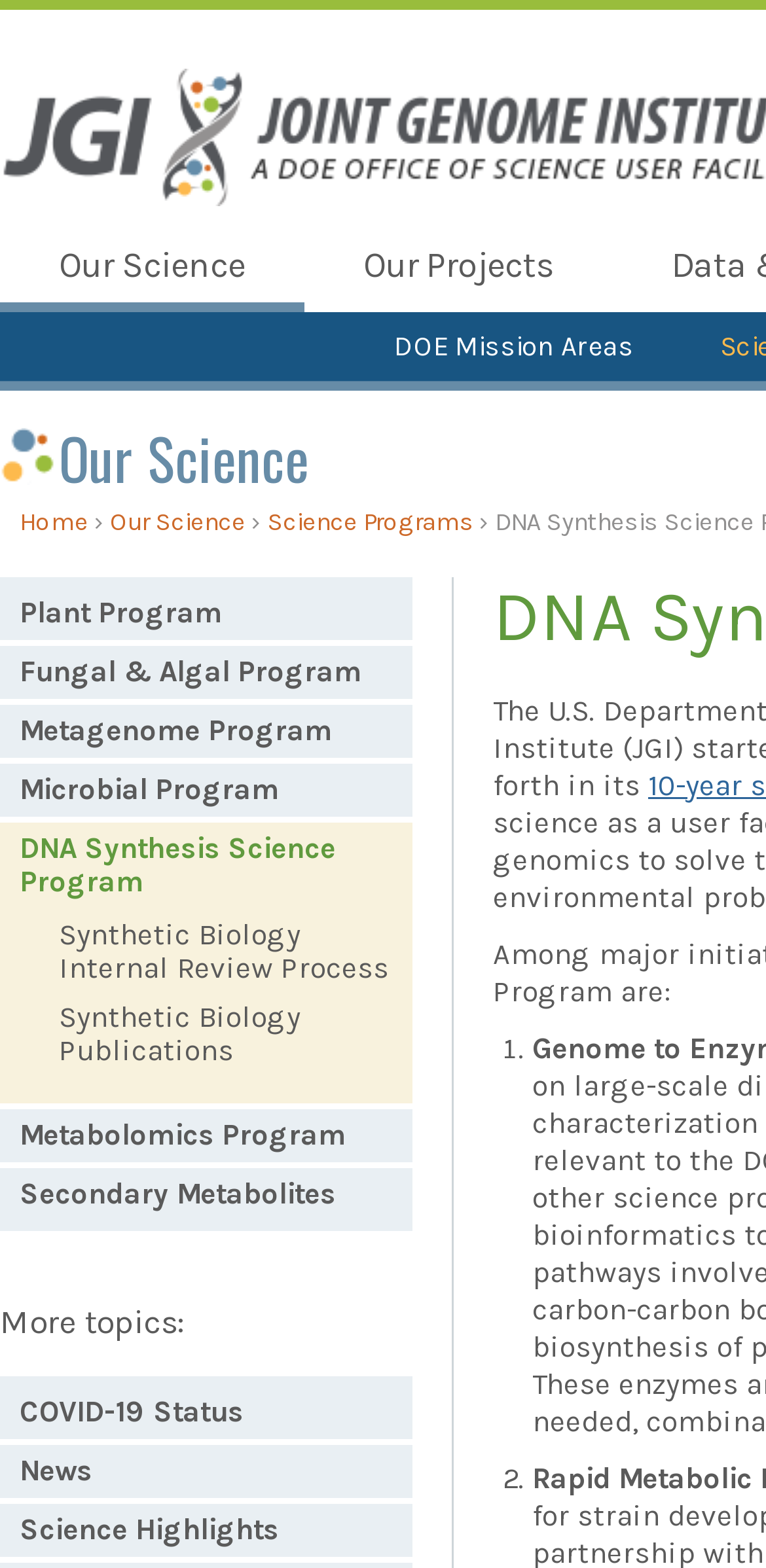Determine the bounding box coordinates of the target area to click to execute the following instruction: "check COVID-19 Status."

[0.026, 0.89, 0.513, 0.912]